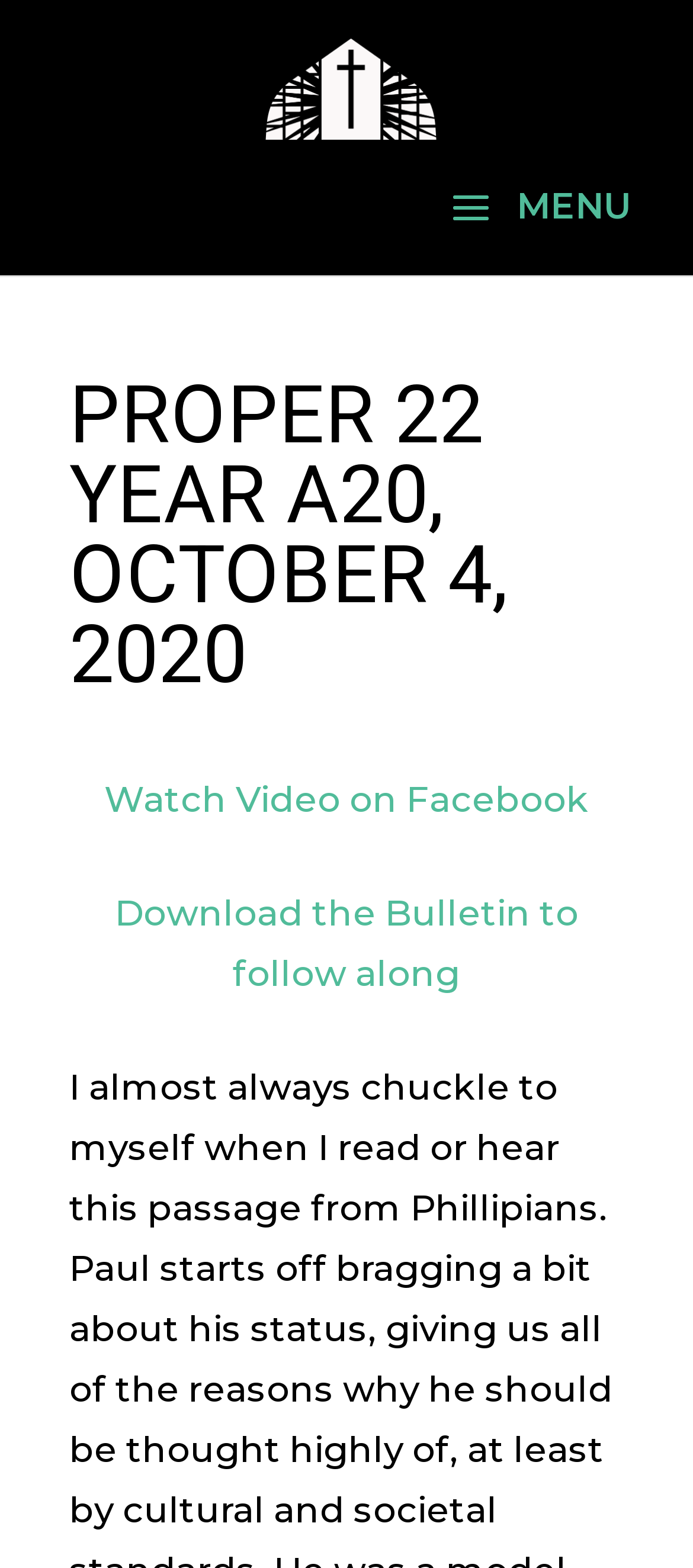Using the webpage screenshot, locate the HTML element that fits the following description and provide its bounding box: "Menu".

None